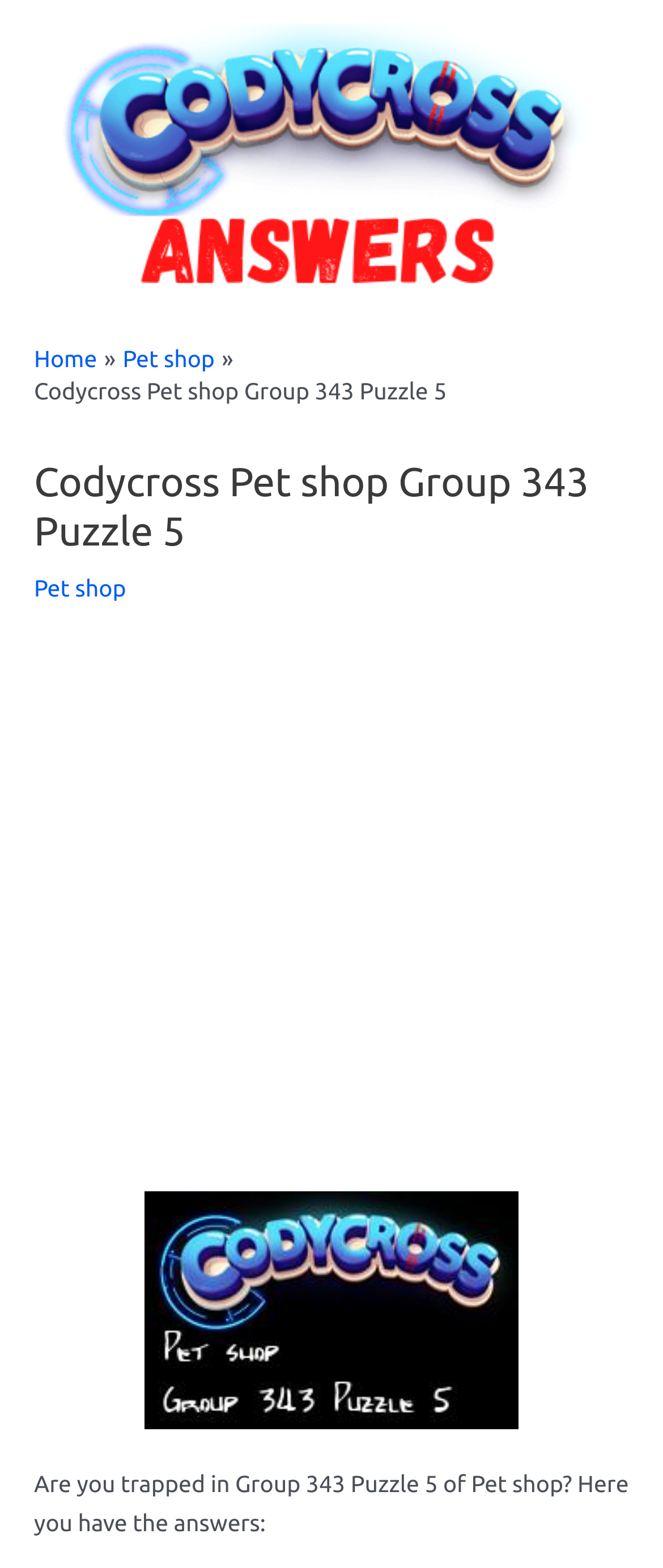Please provide a comprehensive response to the question below by analyzing the image: 
What is the current group and puzzle number?

The current group and puzzle number can be found in the breadcrumbs navigation section, where it is written 'Codycross Pet shop Group 343 Puzzle 5'.